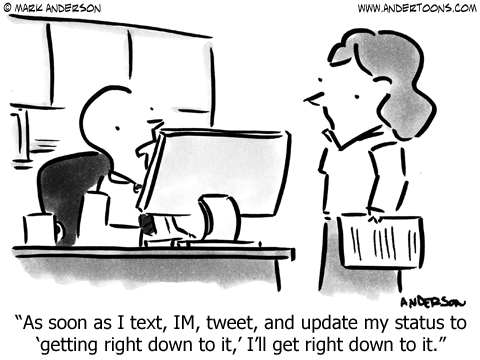Use a single word or phrase to answer the question:
What is the irony in the man's statement?

proclaiming to work but getting sidetracked